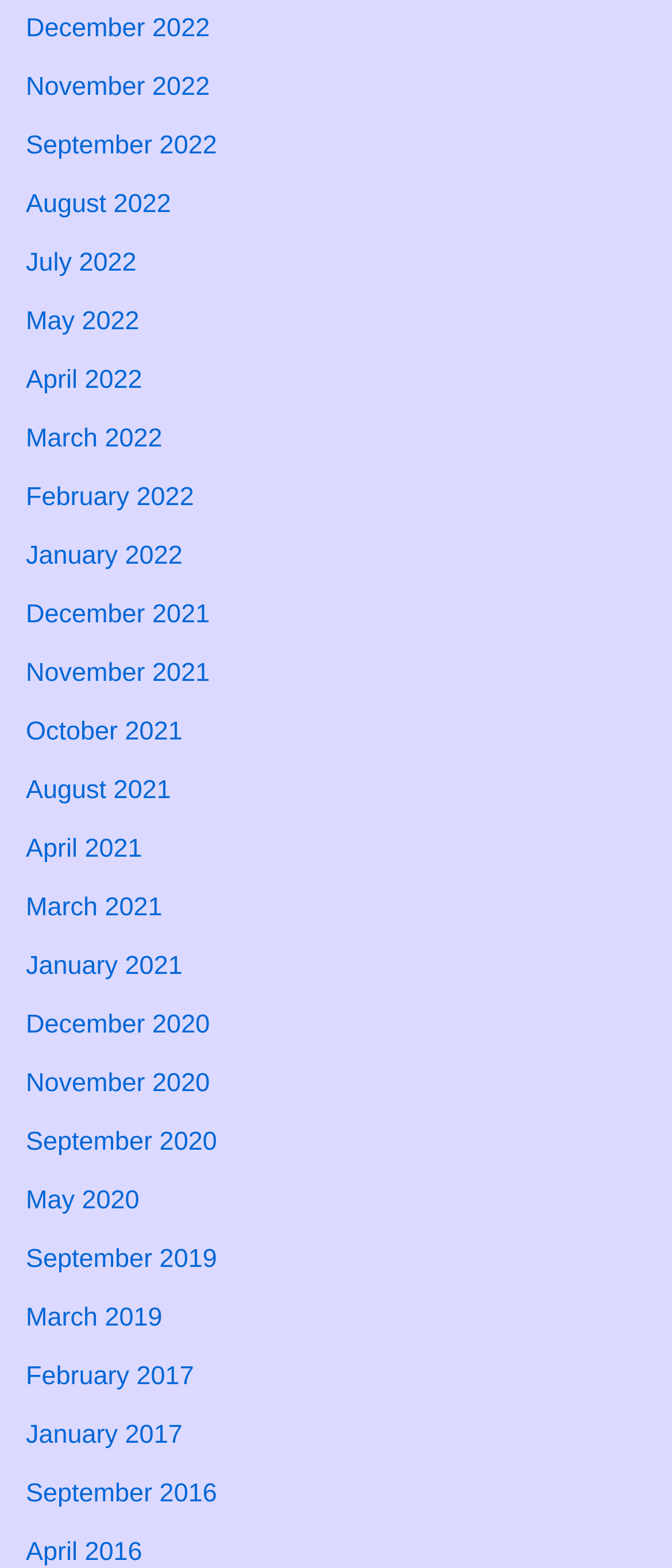Determine the bounding box coordinates of the element's region needed to click to follow the instruction: "View December 2022". Provide these coordinates as four float numbers between 0 and 1, formatted as [left, top, right, bottom].

[0.038, 0.009, 0.312, 0.028]